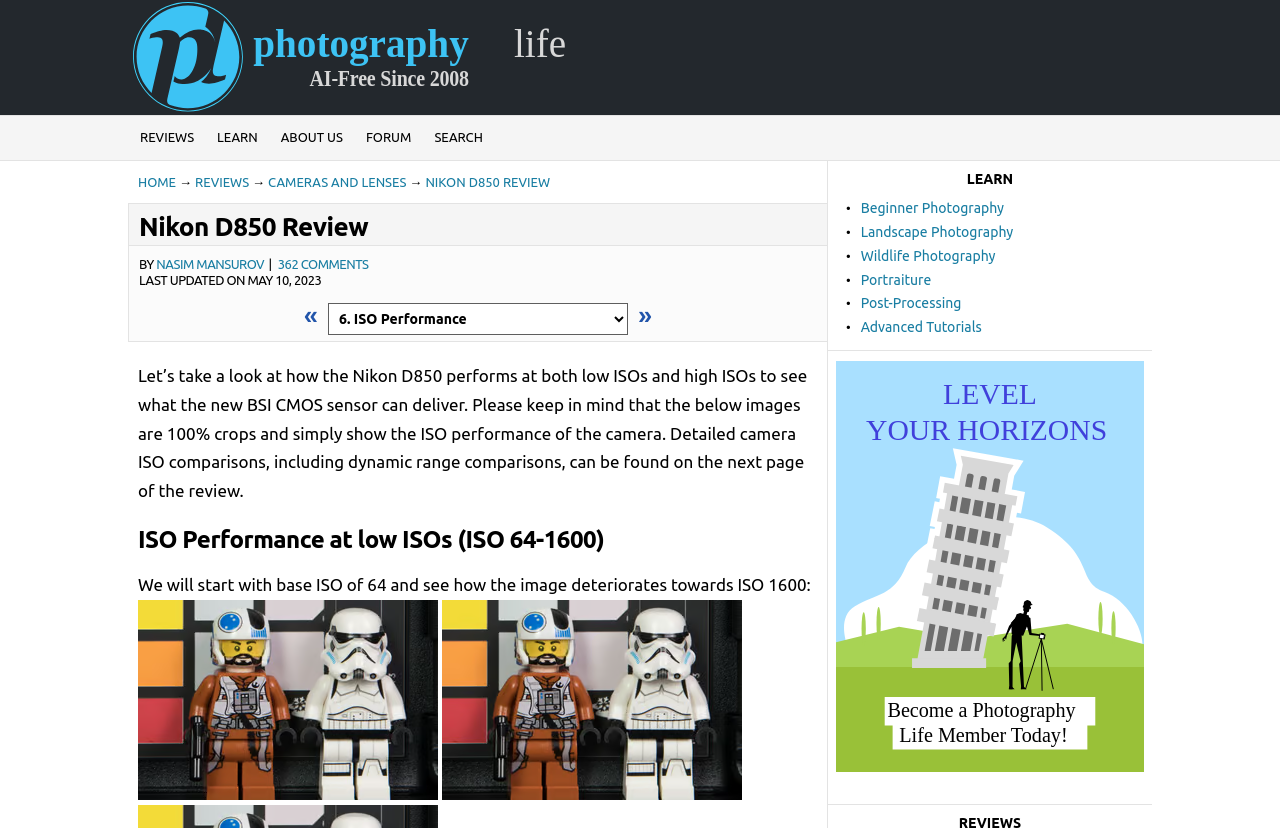Please identify the bounding box coordinates of the element I should click to complete this instruction: 'go to reviews'. The coordinates should be given as four float numbers between 0 and 1, like this: [left, top, right, bottom].

[0.1, 0.14, 0.161, 0.193]